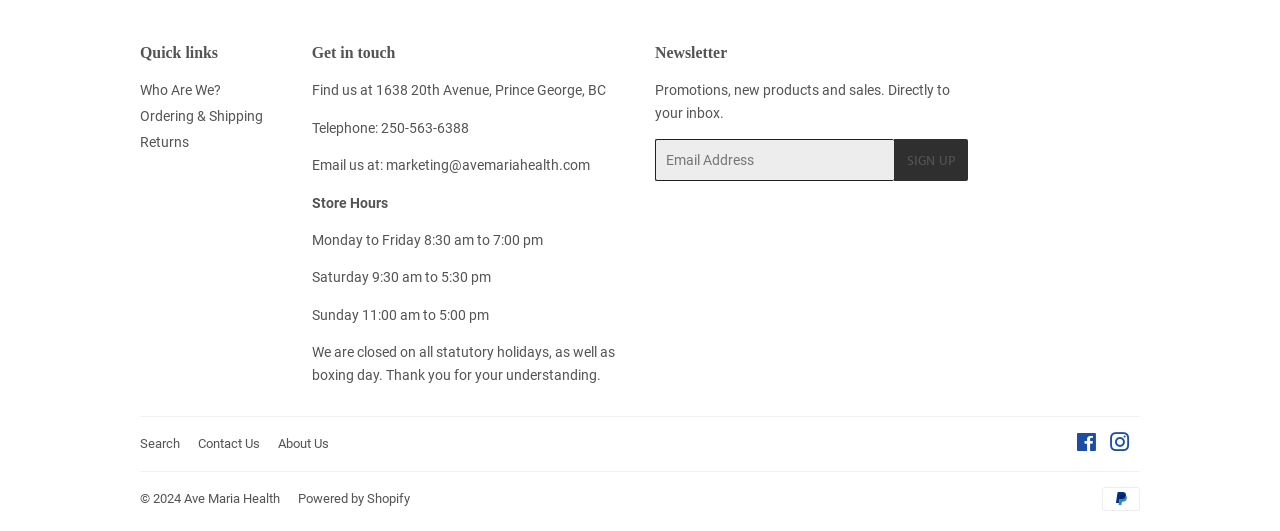Provide the bounding box coordinates for the area that should be clicked to complete the instruction: "View product details".

None